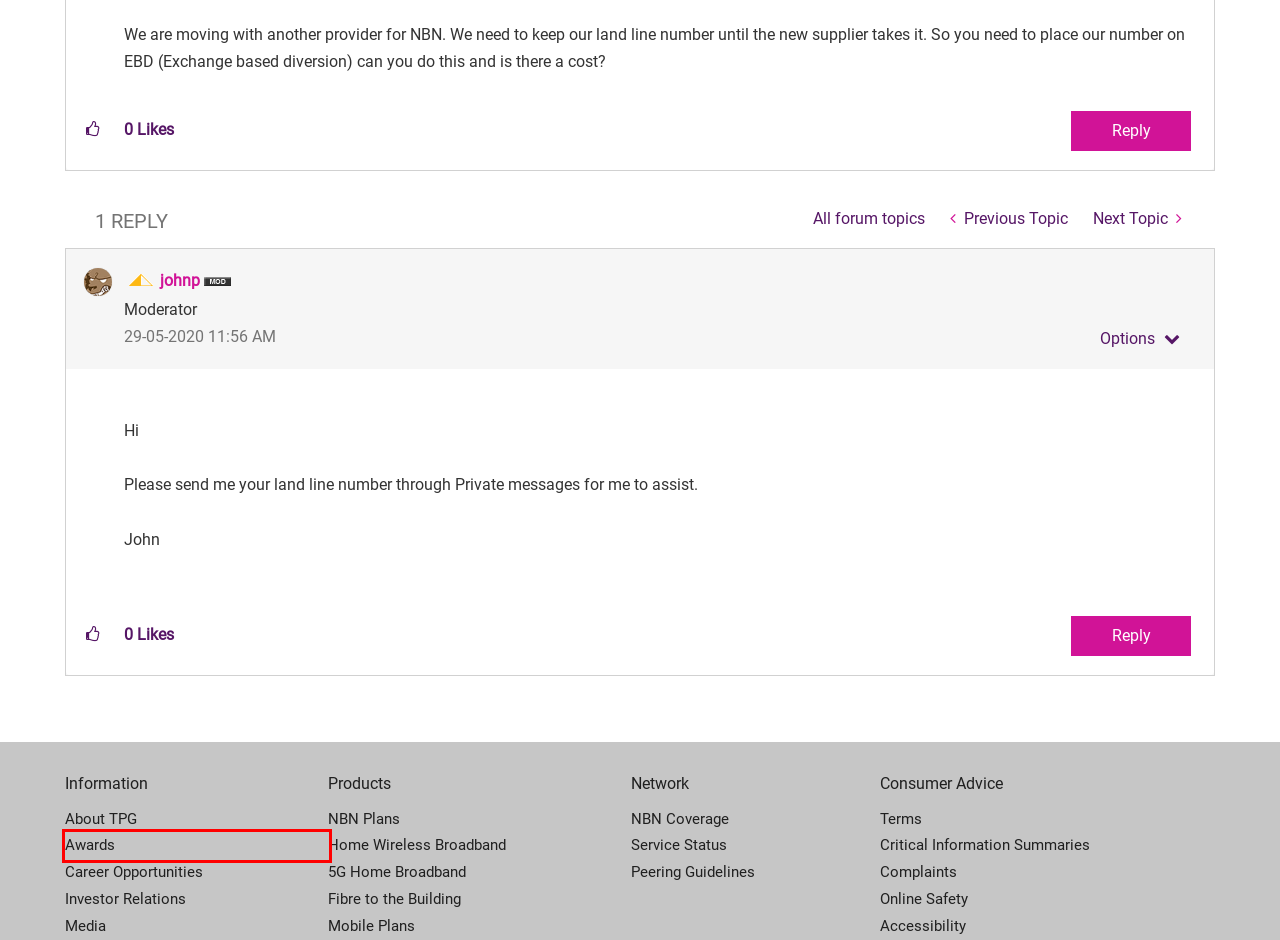You have a screenshot of a webpage with a red bounding box around an element. Identify the webpage description that best fits the new page that appears after clicking the selected element in the red bounding box. Here are the candidates:
A. Awards | TPG website
B. Online Safety & Content Filtering | TPG website
C. Fibre to the Building (FTTB) Plans | TPG
D. Accessibility Support | TPG website
E. nbn® Plans for fast internet speeds at home | TPG
F. About johnp - TPG Community
G. 5G Home Broadband Internet Plans | TPG
H. About us and our services | TPG

A